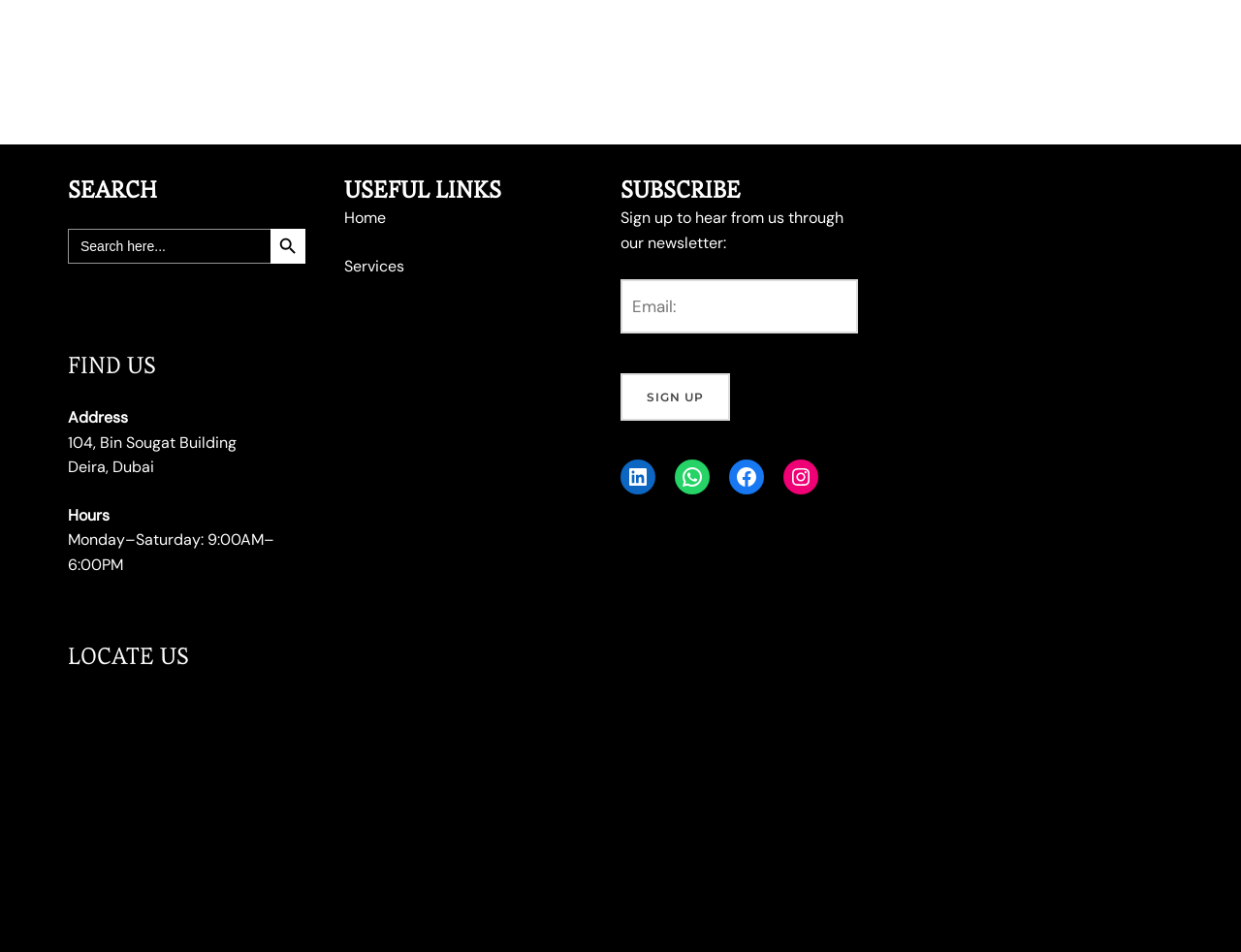How many headings are there on the page?
Provide an in-depth answer to the question, covering all aspects.

I counted the headings on the page and found five: 'SEARCH', 'FIND US', 'USEFUL LINKS', 'SUBSCRIBE', and 'LOCATE US'.